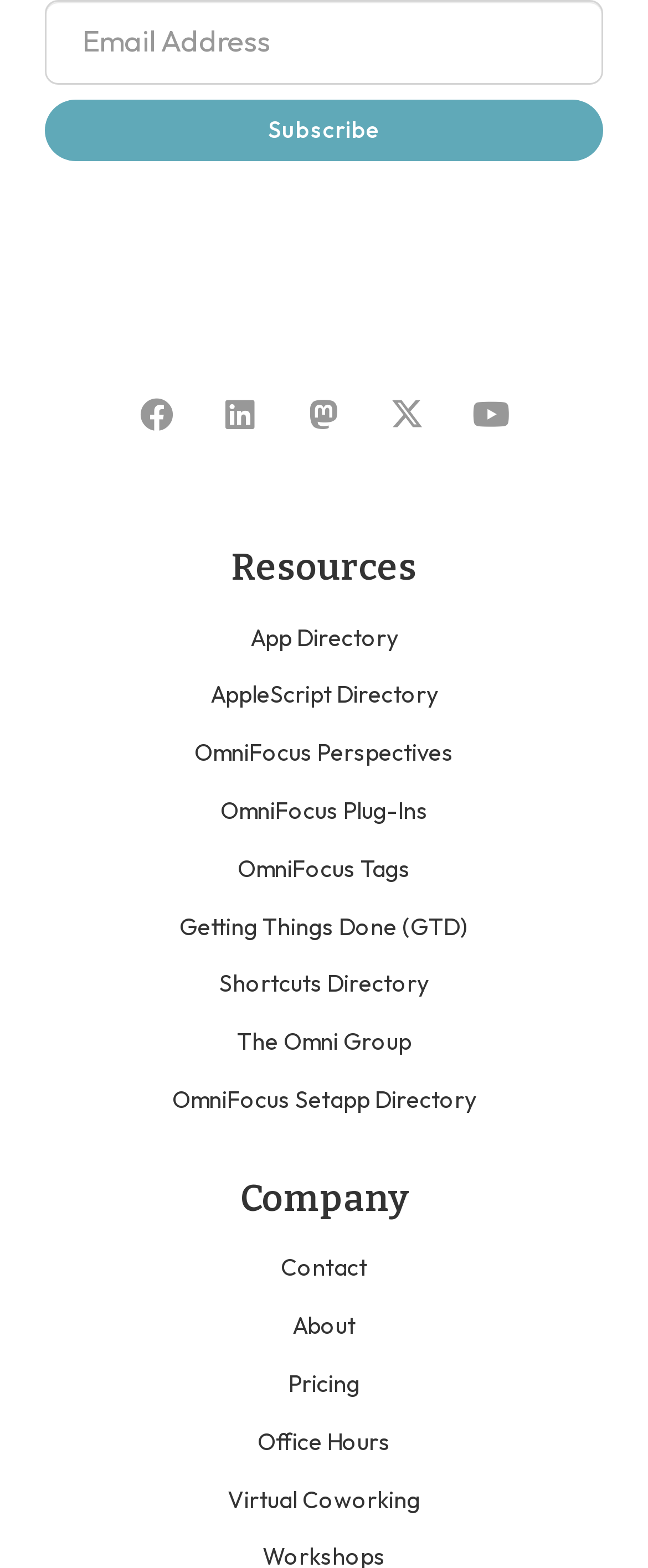For the given element description The Omni Group, determine the bounding box coordinates of the UI element. The coordinates should follow the format (top-left x, top-left y, bottom-right x, bottom-right y) and be within the range of 0 to 1.

[0.365, 0.655, 0.635, 0.674]